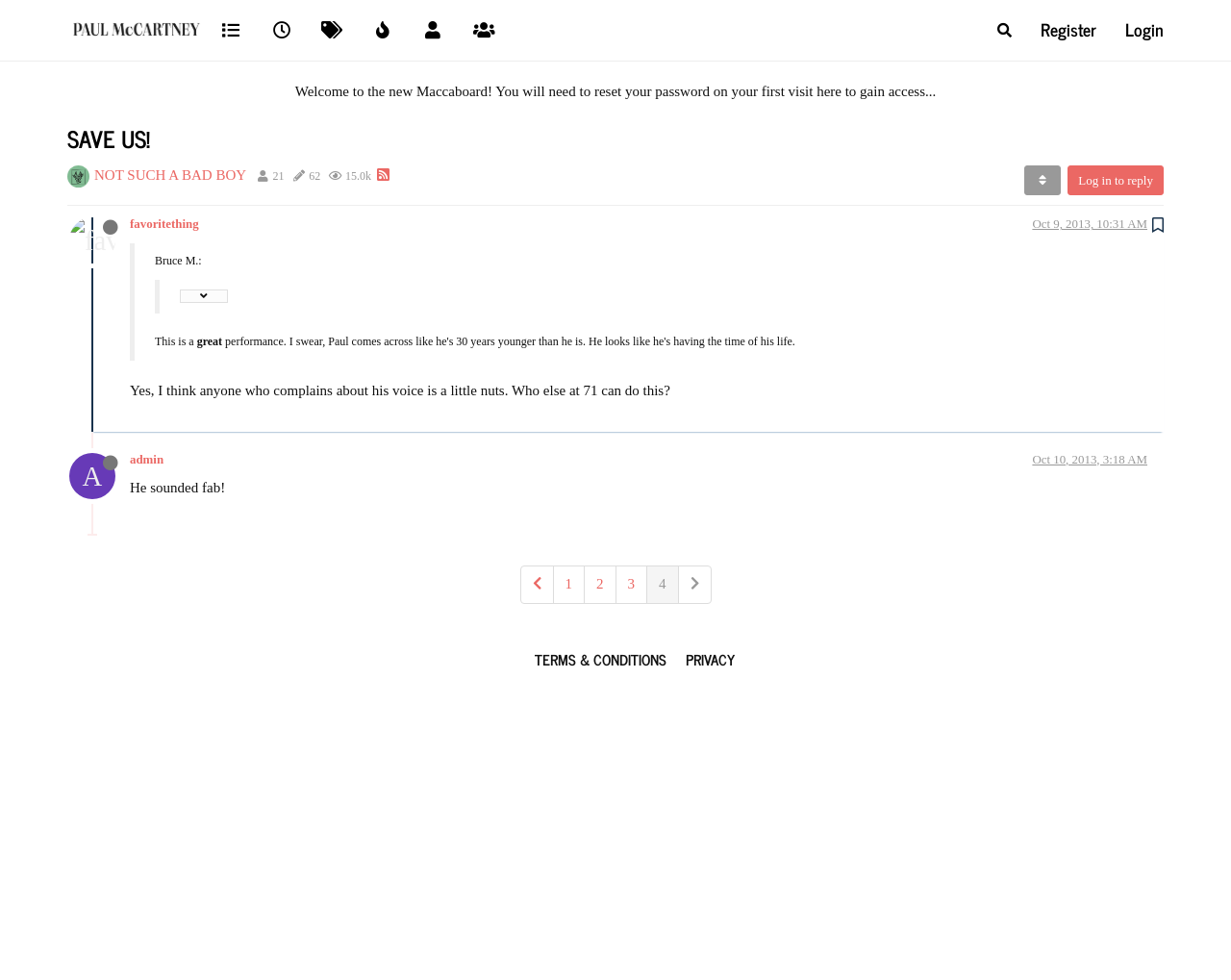Identify the bounding box coordinates of the element that should be clicked to fulfill this task: "Search for something". The coordinates should be provided as four float numbers between 0 and 1, i.e., [left, top, right, bottom].

[0.787, 0.01, 0.845, 0.052]